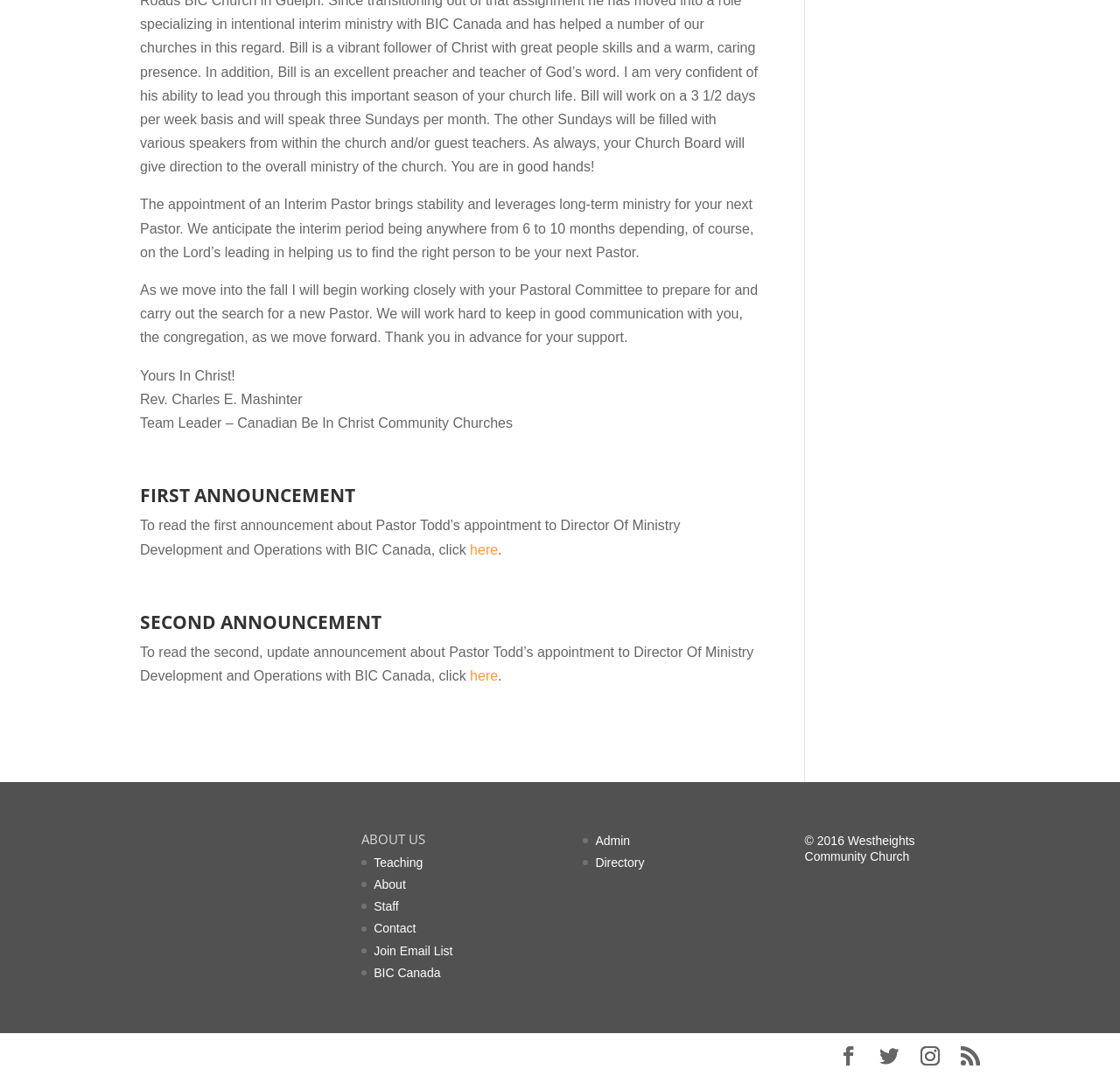What is Pastor Todd's new role?
Analyze the image and deliver a detailed answer to the question.

The answer can be found in the static text elements 'To read the first announcement about Pastor Todd’s appointment to Director Of Ministry Development and Operations with BIC Canada, click' and 'To read the second, update announcement about Pastor Todd’s appointment to Director Of Ministry Development and Operations with BIC Canada, click' which are located in the middle of the page and have bounding box coordinates of [0.125, 0.482, 0.607, 0.517] and [0.125, 0.599, 0.673, 0.635] respectively. This suggests that Pastor Todd's new role is Director Of Ministry Development and Operations with BIC Canada.